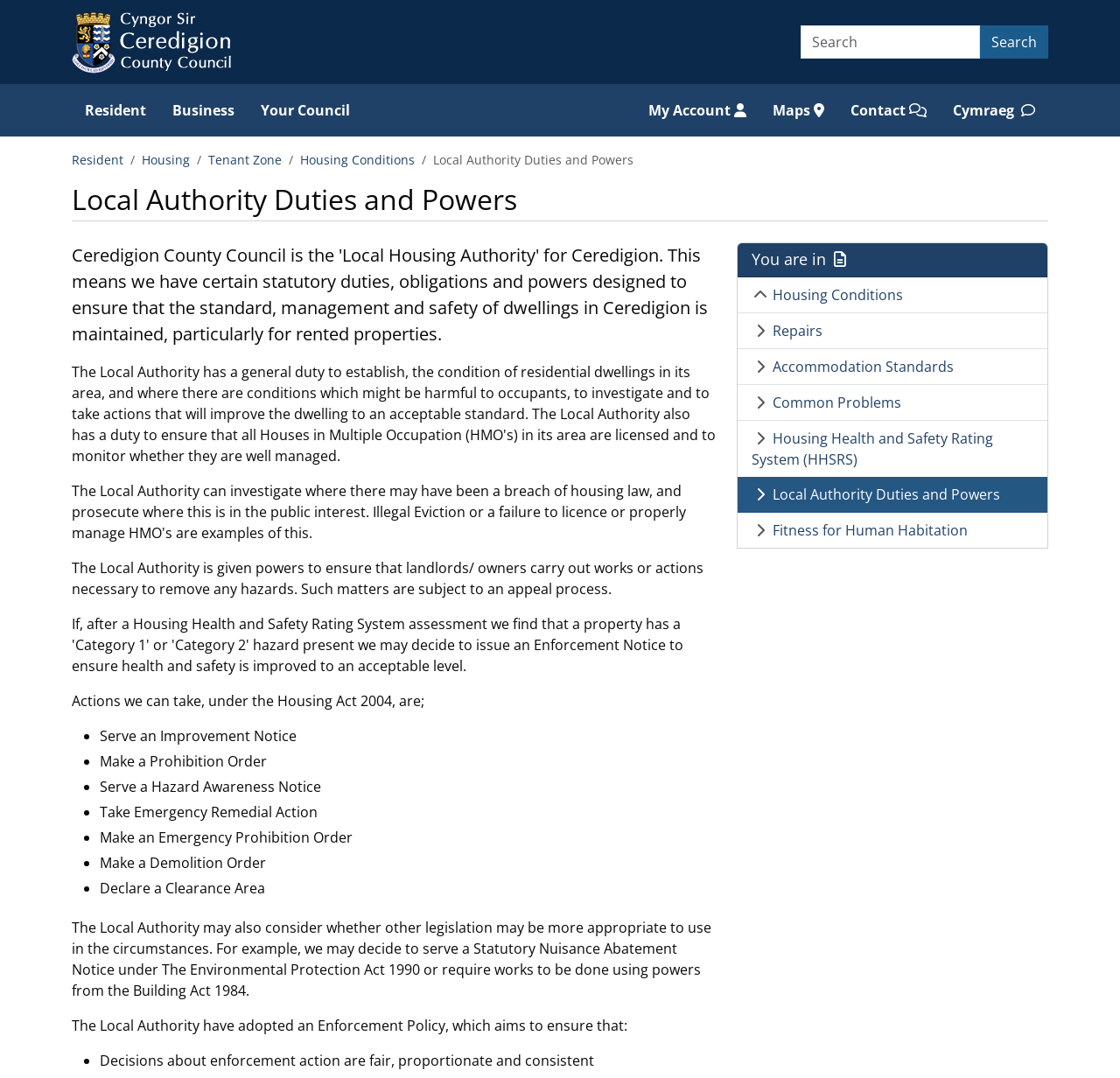Respond with a single word or phrase to the following question:
What is the last link in the 'You are in' section?

Fitness for Human Habitation